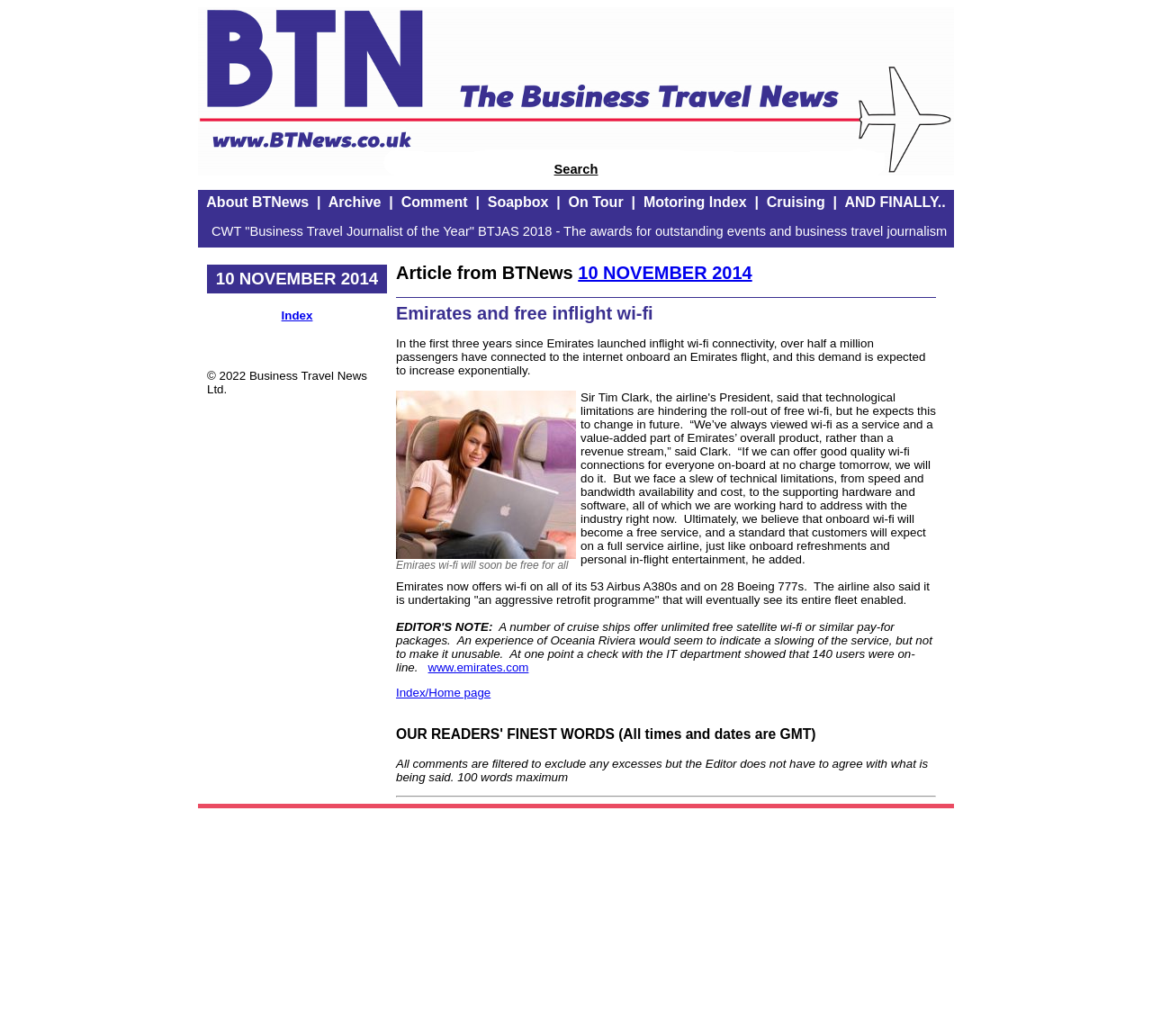Determine the bounding box for the described HTML element: "Comment". Ensure the coordinates are four float numbers between 0 and 1 in the format [left, top, right, bottom].

[0.348, 0.188, 0.406, 0.202]